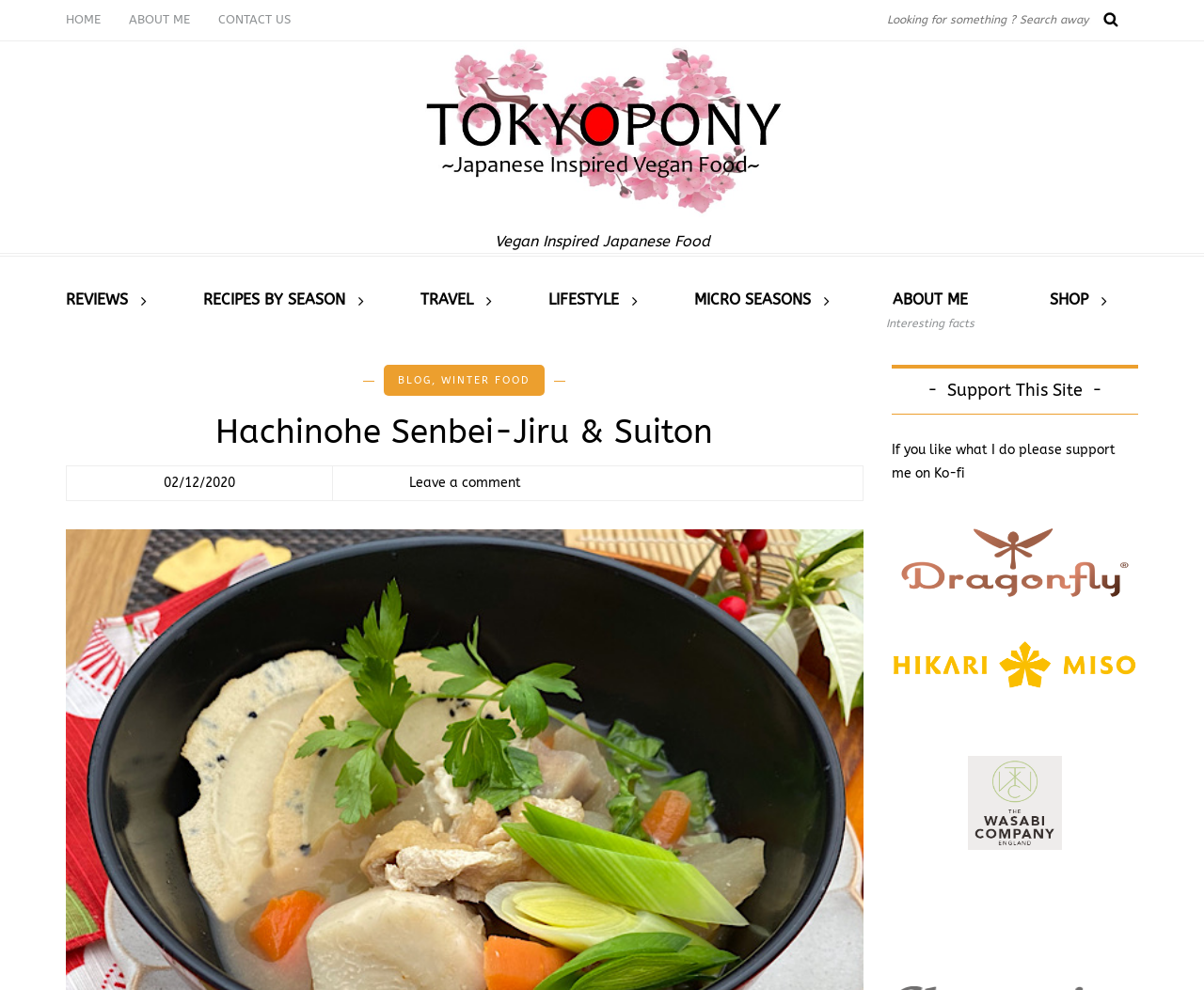What is the purpose of the 'Support This Site' section?
Answer with a single word or phrase, using the screenshot for reference.

To support the website